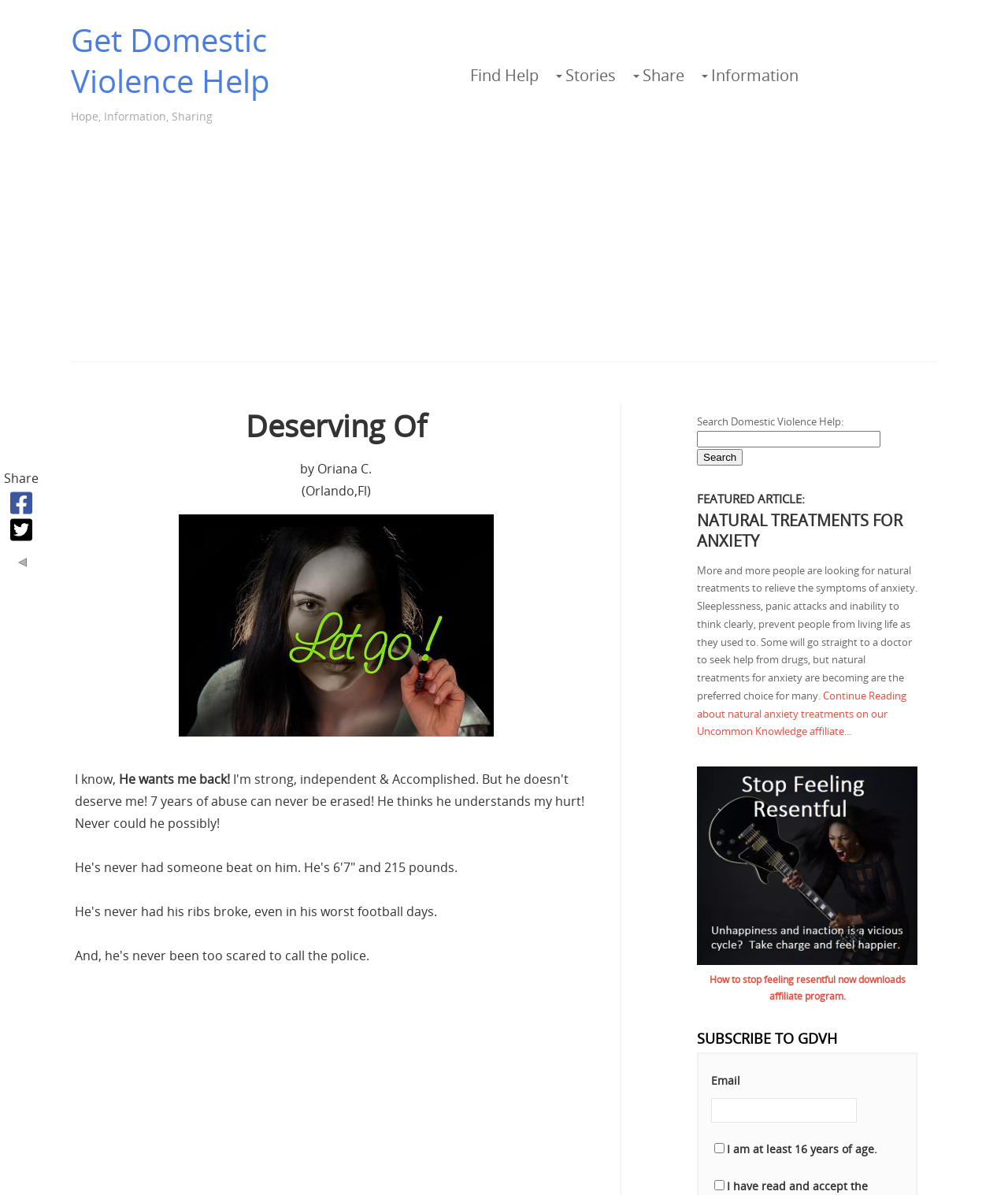Find and indicate the bounding box coordinates of the region you should select to follow the given instruction: "Get Domestic Violence Help".

[0.07, 0.015, 0.268, 0.086]